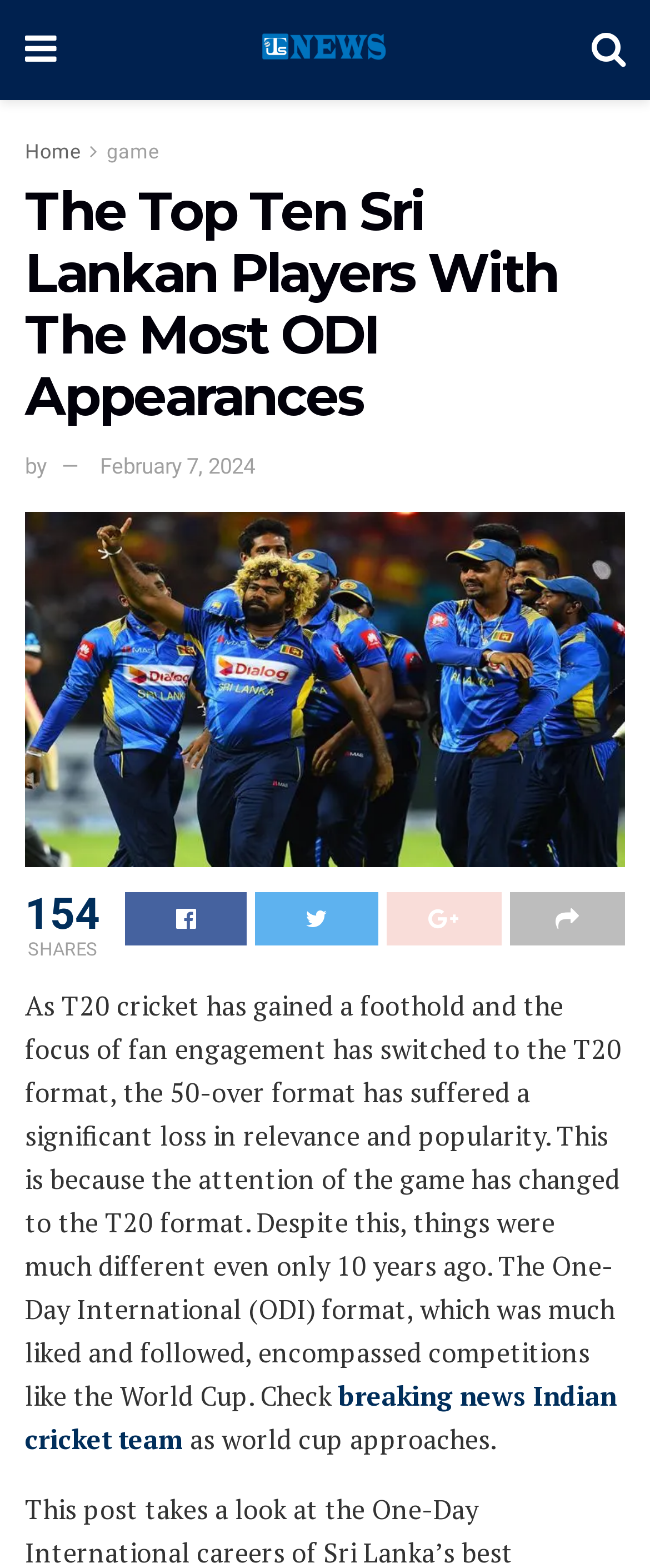Use a single word or phrase to answer the question: 
What is the topic of the article?

Top Ten Sri Lankan Players With The Most ODI Appearances